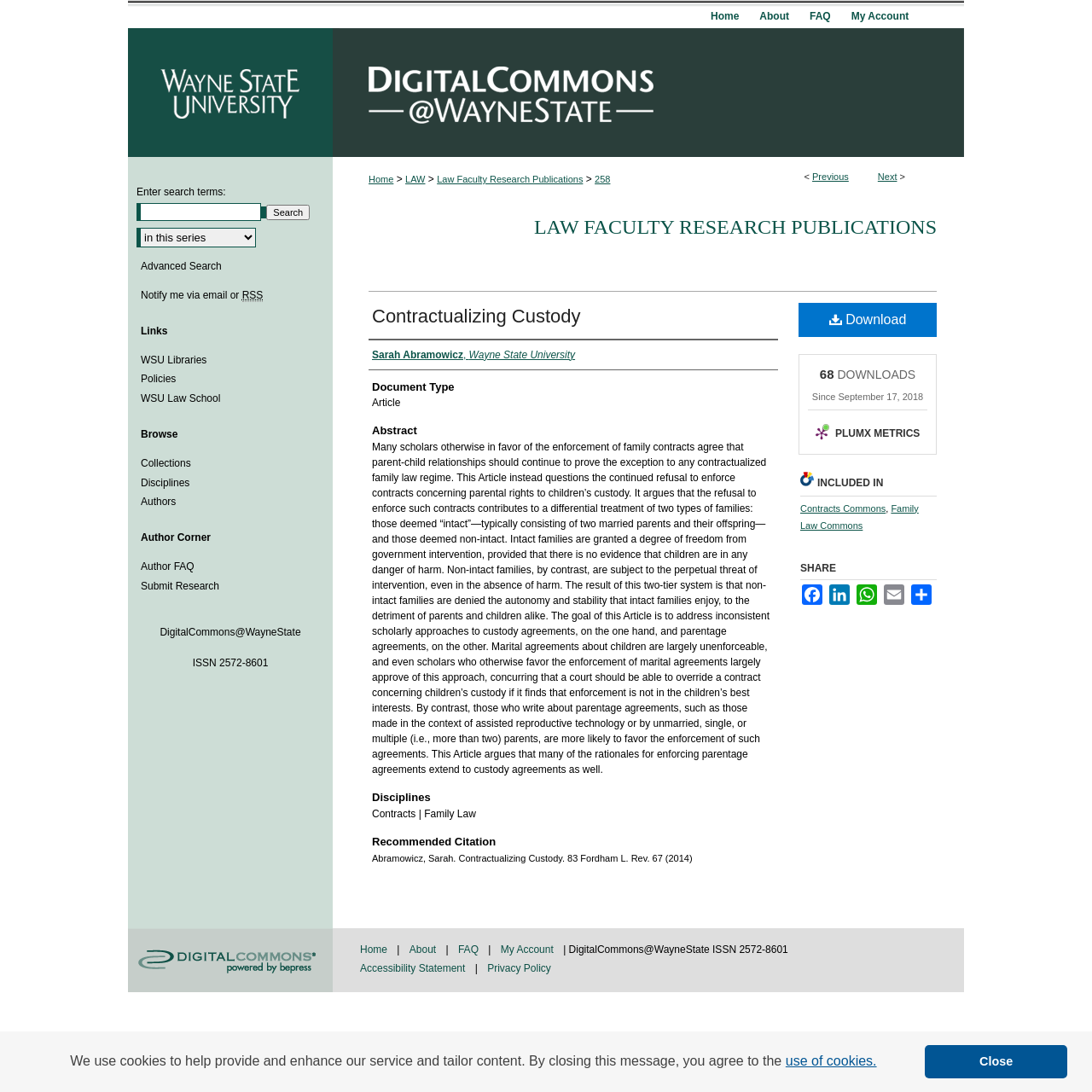Illustrate the webpage thoroughly, mentioning all important details.

This webpage is an academic article titled "Contractualizing Custody" by Sarah Abramowicz. At the top of the page, there is a dialog box for cookie consent, which includes a message about the use of cookies and buttons to learn more or dismiss the message.

Below the dialog box, there is a navigation menu with links to "Menu", "Home", "About", "FAQ", and "My Account". On the top-right corner, there is a link to "DigitalCommons@WayneState" with an accompanying image.

The main content of the page is divided into sections. The first section displays the article title, author, and a link to download the article. Below this section, there is a breadcrumb navigation menu showing the path "Home > LAW > Law Faculty Research Publications > 258".

The next section displays the article's abstract, which is a lengthy text discussing the enforcement of family contracts and parent-child relationships. Below the abstract, there are sections for "Document Type", "Abstract", "Disciplines", and "Recommended Citation", each with corresponding text.

On the right side of the page, there are links to "Download" and "PLUMX METRICS" with an accompanying image. Below these links, there is a section displaying the number of downloads and the date since the article was published.

Further down the page, there are sections for "INCLUDED IN", "SHARE", and "Links", which contain links to related resources and social media platforms. At the bottom of the page, there are headings for "Browse" and "Author Corner", with links to collections, disciplines, authors, and author resources.

Throughout the page, there are various UI elements, including buttons, links, images, and text boxes, which are arranged in a hierarchical structure to facilitate navigation and access to the article's content.